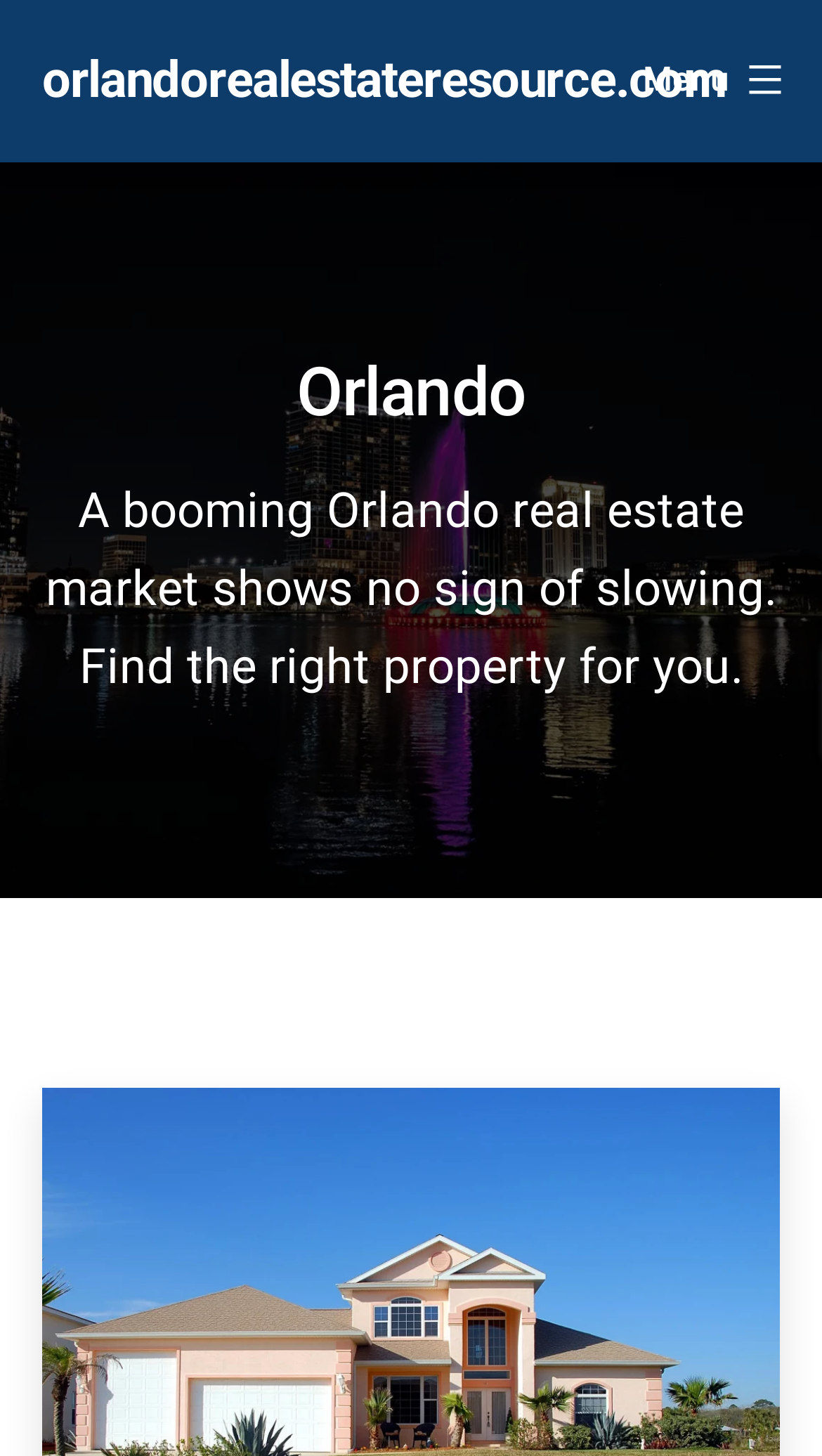Please determine the bounding box coordinates for the element with the description: "Menu Close".

[0.744, 0.023, 1.0, 0.087]